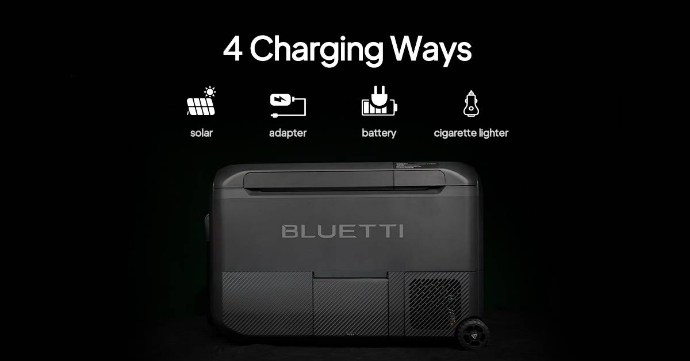Using the information in the image, could you please answer the following question in detail:
What is the fourth charging method?

The answer can be obtained by looking at the icons representing the four distinct charging methods, which are solar, adapter, battery, and cigarette lighter, indicating the appliance's ability to draw power from various sources.